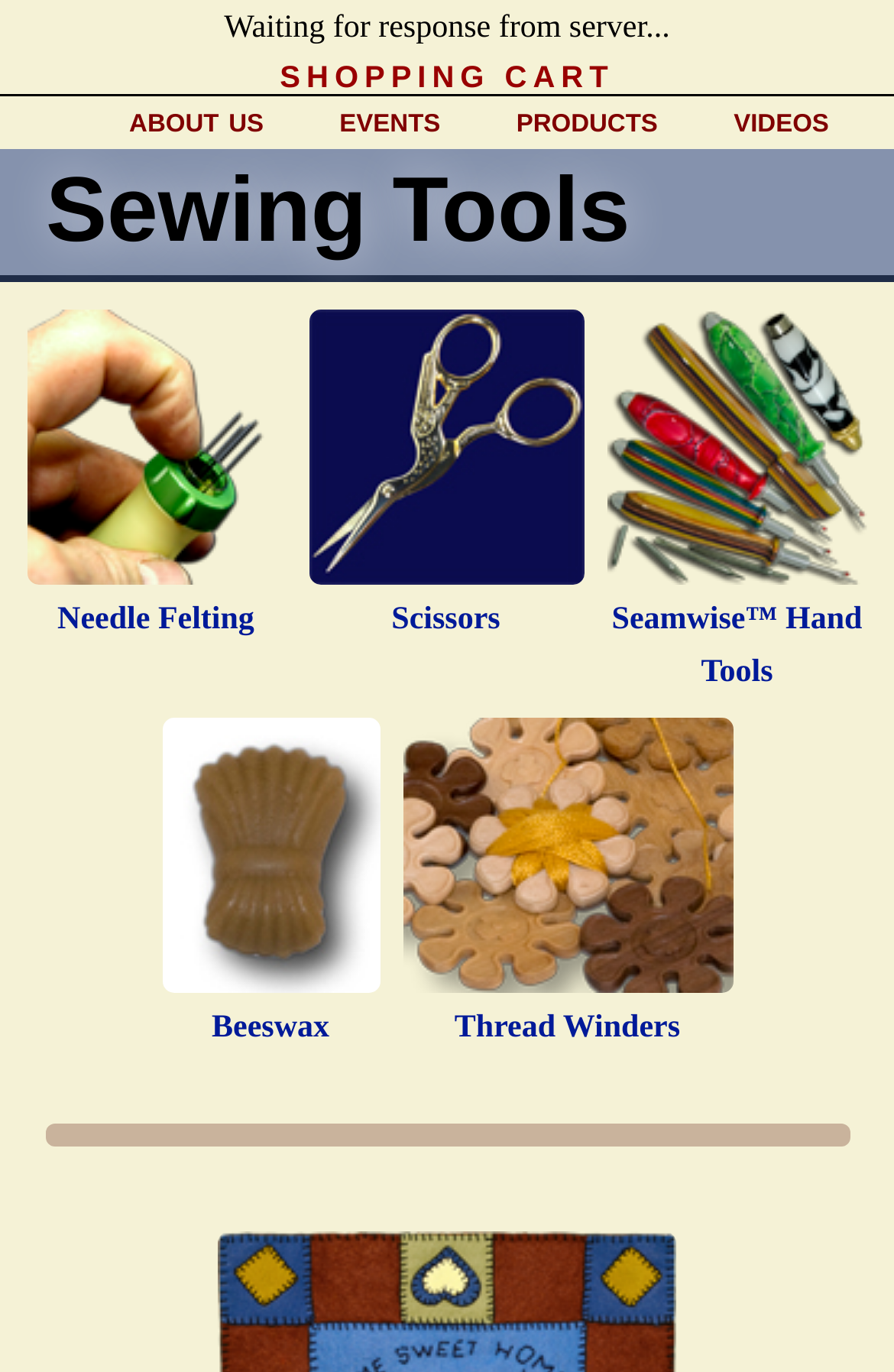Find the bounding box coordinates for the area you need to click to carry out the instruction: "Click on the Turkish link". The coordinates should be four float numbers between 0 and 1, indicated as [left, top, right, bottom].

None